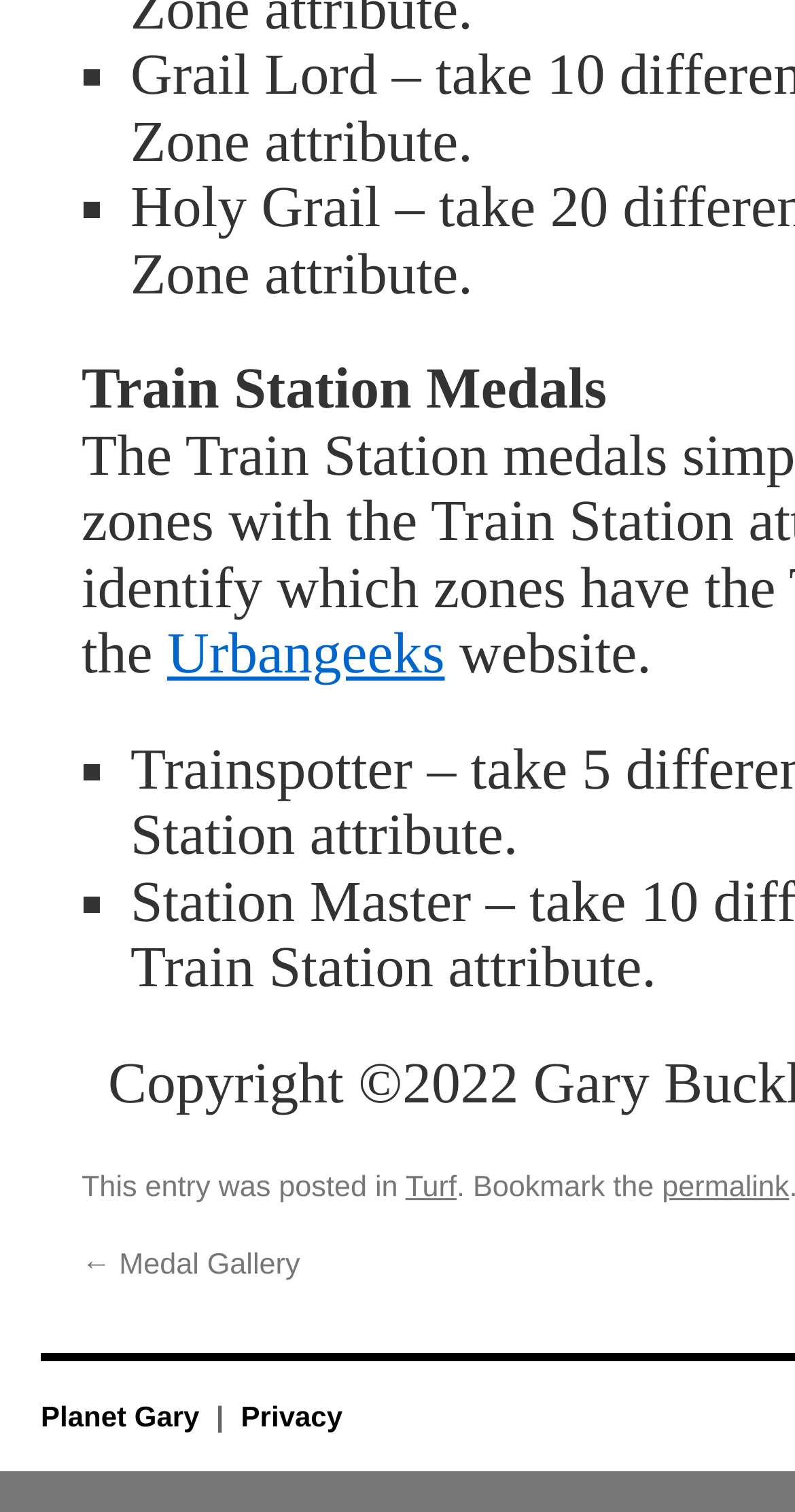What is the title of the current post?
Using the picture, provide a one-word or short phrase answer.

Train Station Medals